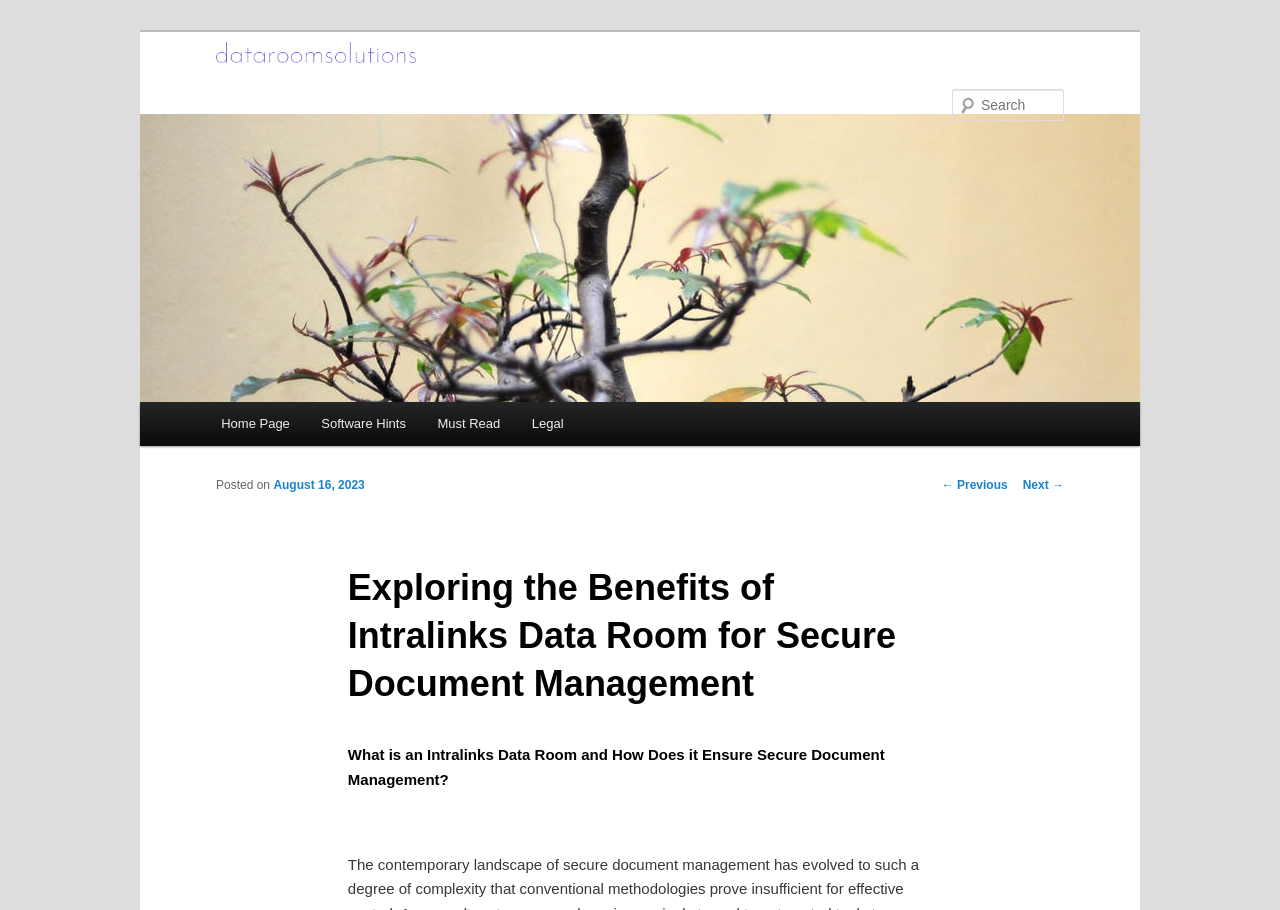Please provide a one-word or phrase answer to the question: 
What is the logo of the website?

Intralinks